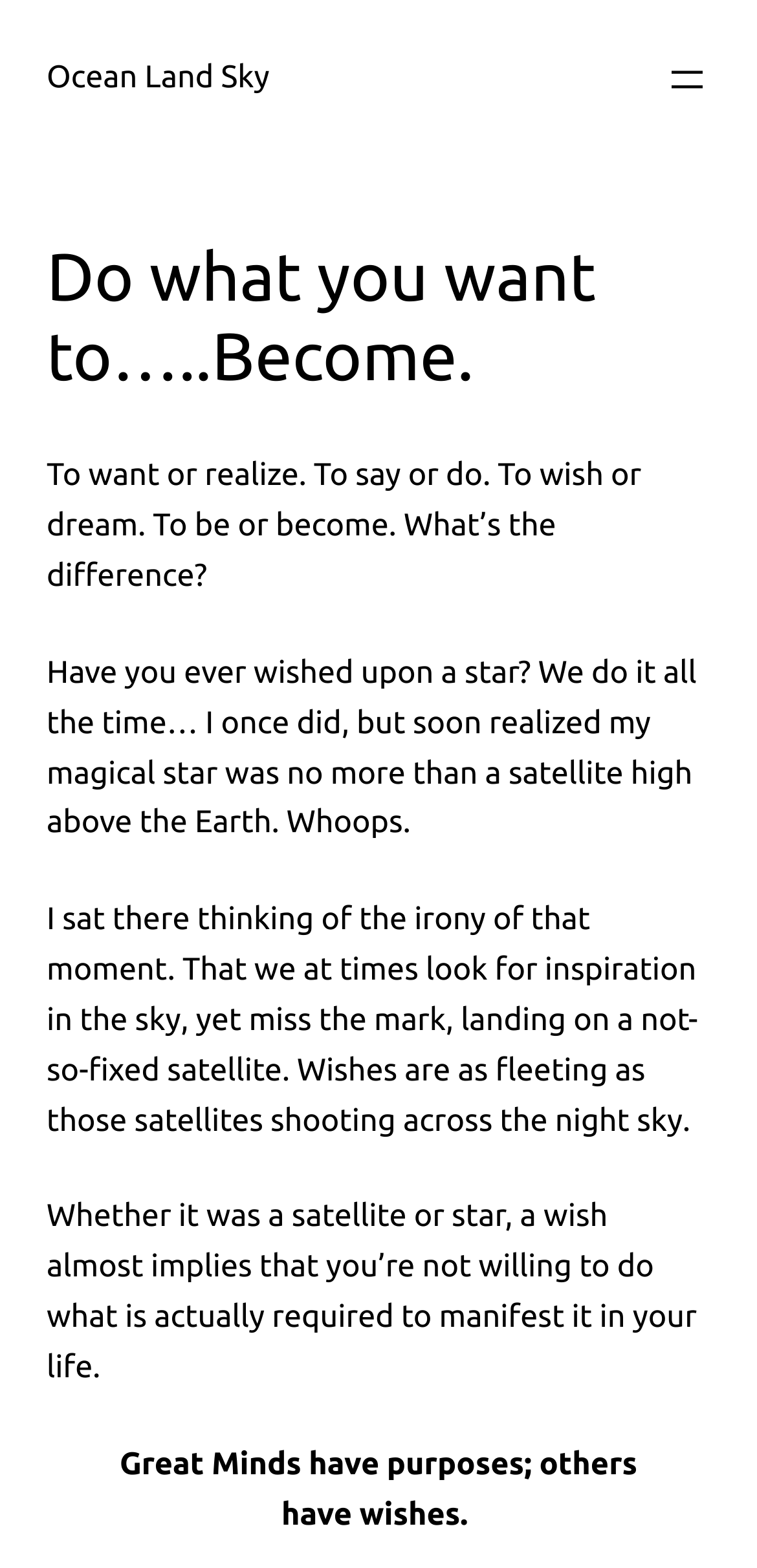Using the information in the image, give a detailed answer to the following question: What is the author's opinion on looking for inspiration in the sky?

The author thinks it's ironic that people look for inspiration in the sky, such as wishing upon a star, but may not realize that the star is just a satellite, and that wishes are not enough to make things happen.